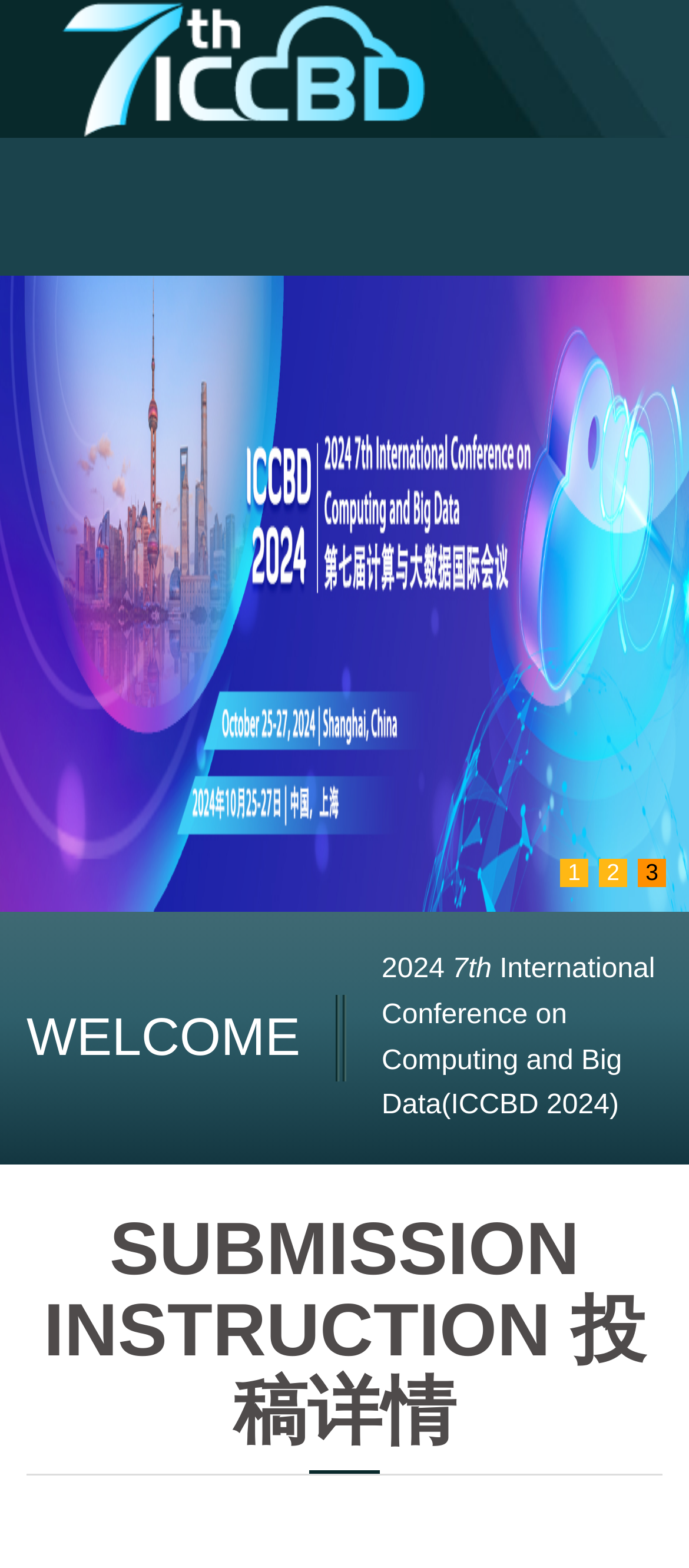For the element described, predict the bounding box coordinates as (top-left x, top-left y, bottom-right x, bottom-right y). All values should be between 0 and 1. Element description: General Info. 大会信息

[0.128, 0.041, 0.544, 0.109]